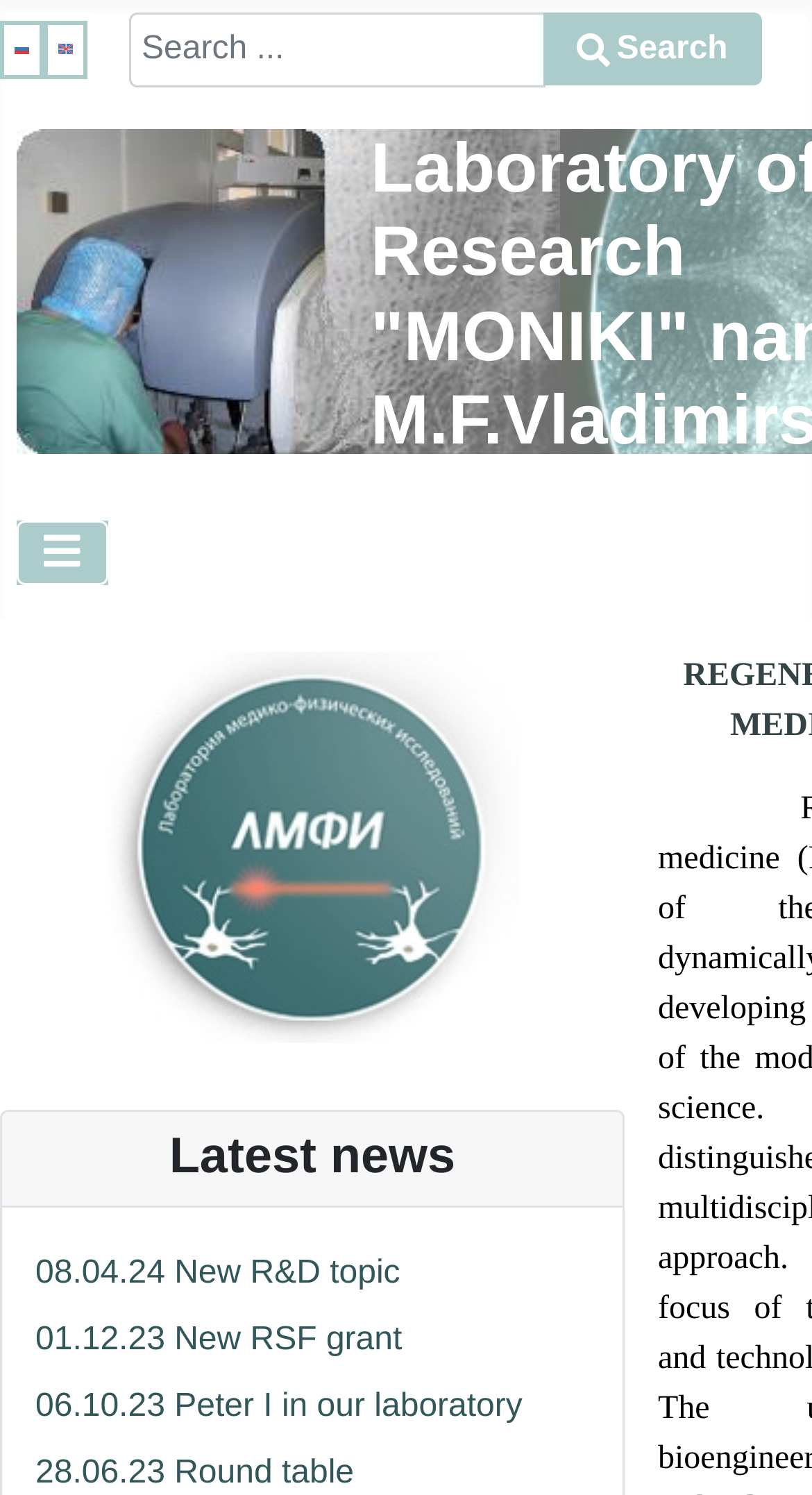Given the description of the UI element: "alt="русский" title="русский"", predict the bounding box coordinates in the form of [left, top, right, bottom], with each value being a float between 0 and 1.

[0.018, 0.021, 0.036, 0.045]